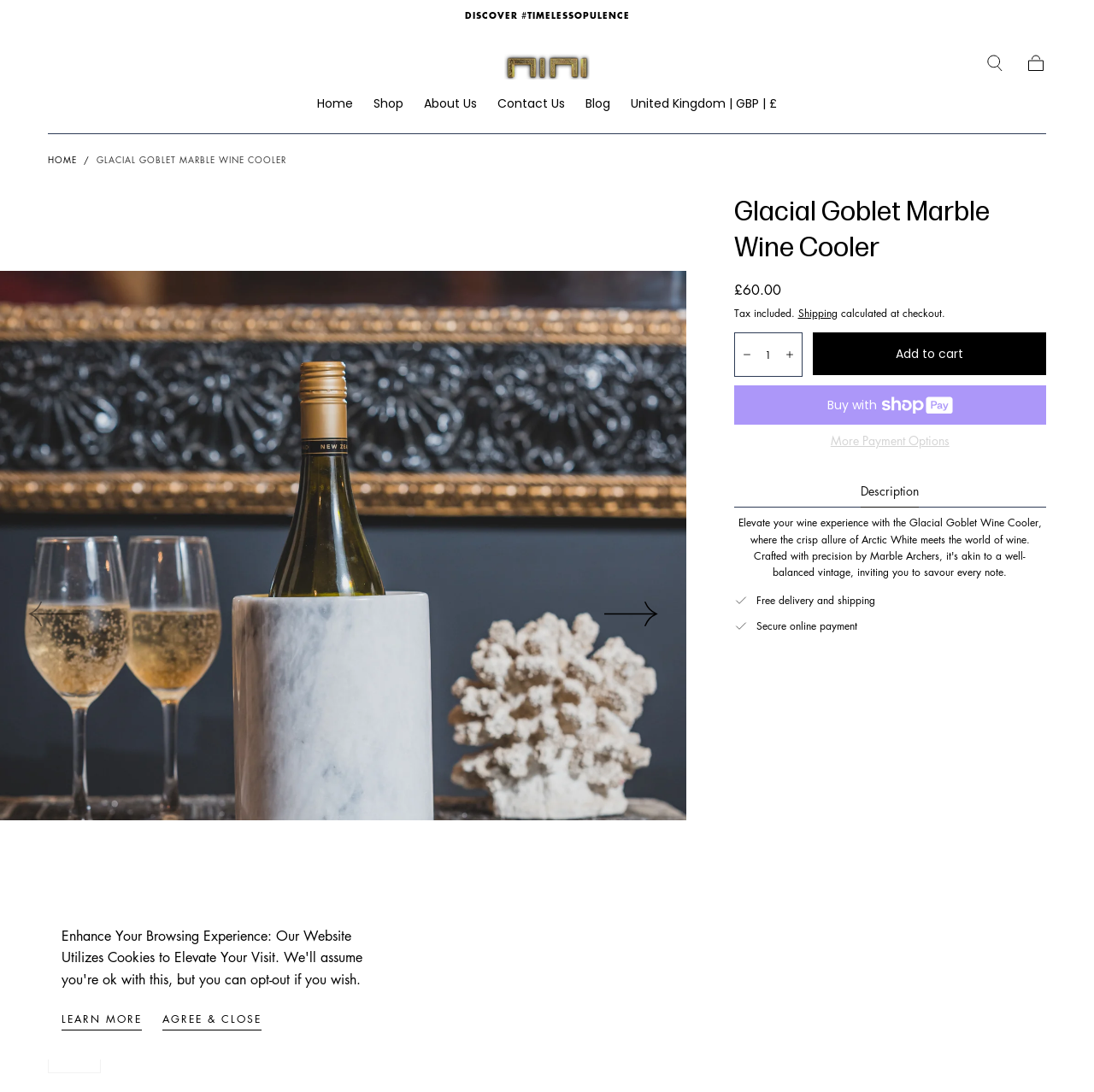Provide the bounding box coordinates for the specified HTML element described in this description: "Add to cart". The coordinates should be four float numbers ranging from 0 to 1, in the format [left, top, right, bottom].

[0.743, 0.305, 0.956, 0.344]